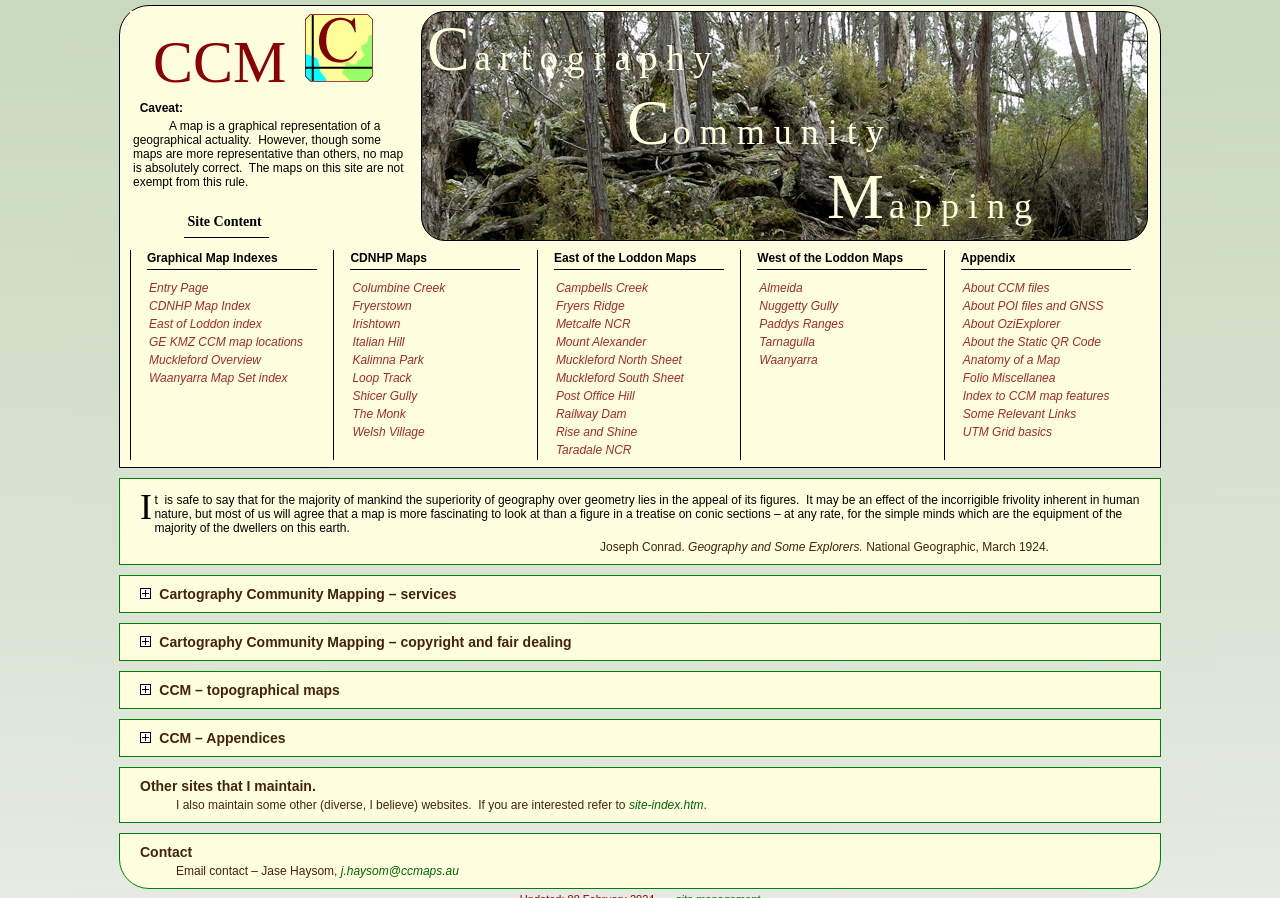Highlight the bounding box coordinates of the element that should be clicked to carry out the following instruction: "Click the 'CDNHP Map Index' link". The coordinates must be given as four float numbers ranging from 0 to 1, i.e., [left, top, right, bottom].

[0.115, 0.331, 0.258, 0.351]